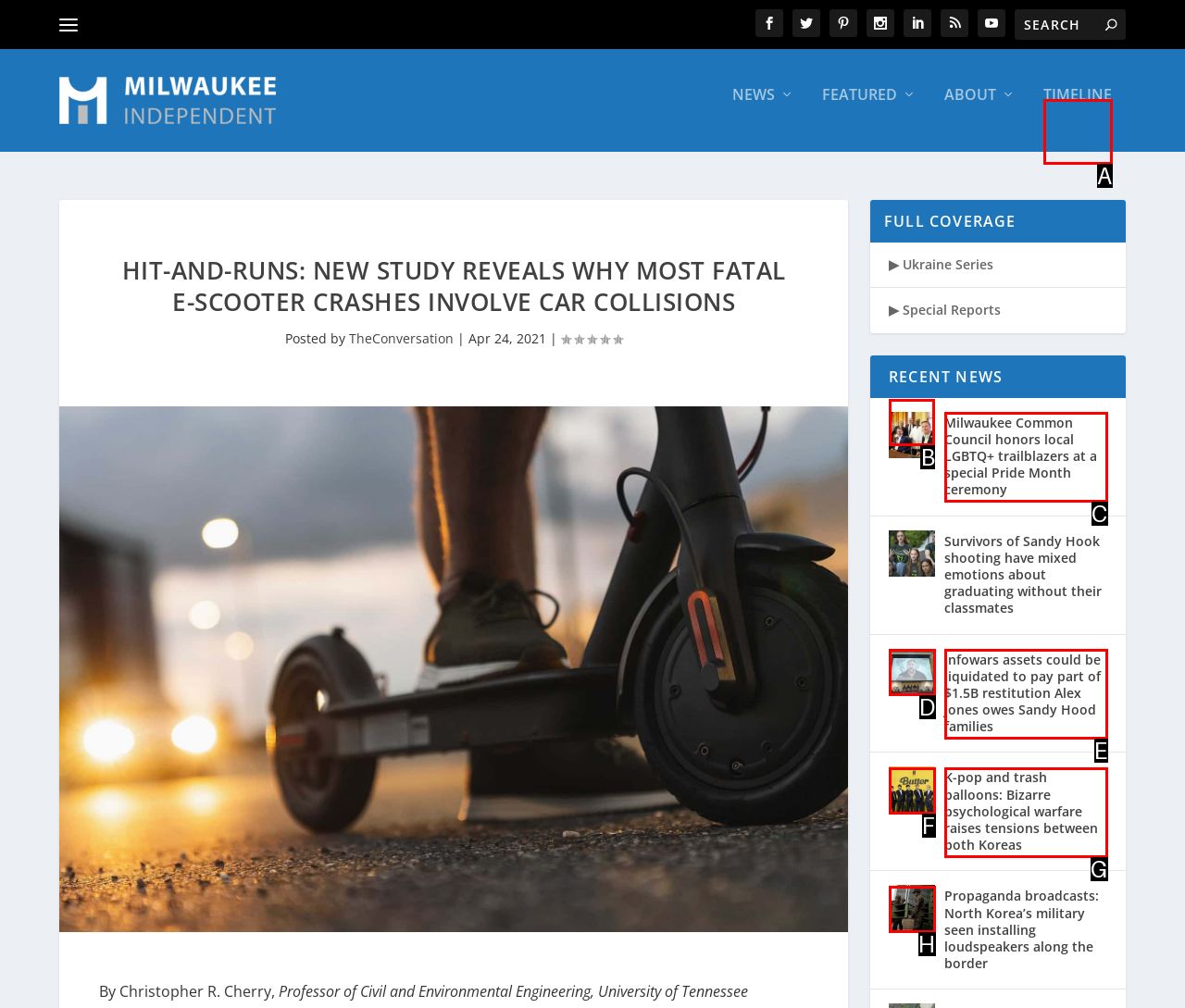Which letter corresponds to the correct option to complete the task: Read the article about Milwaukee Common Council?
Answer with the letter of the chosen UI element.

B